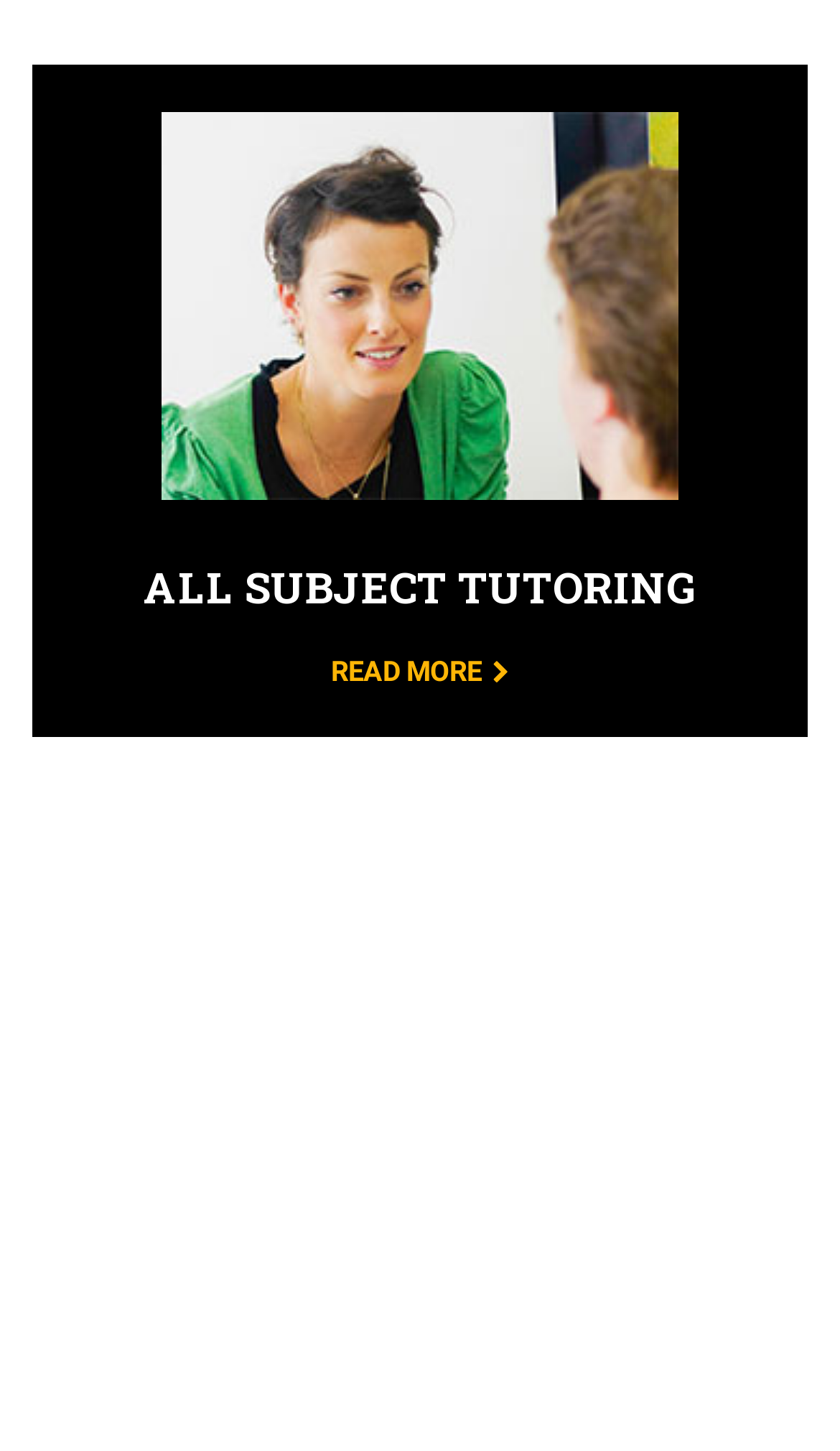Respond with a single word or phrase to the following question:
What is the position of the image 'compass'?

Below the first link